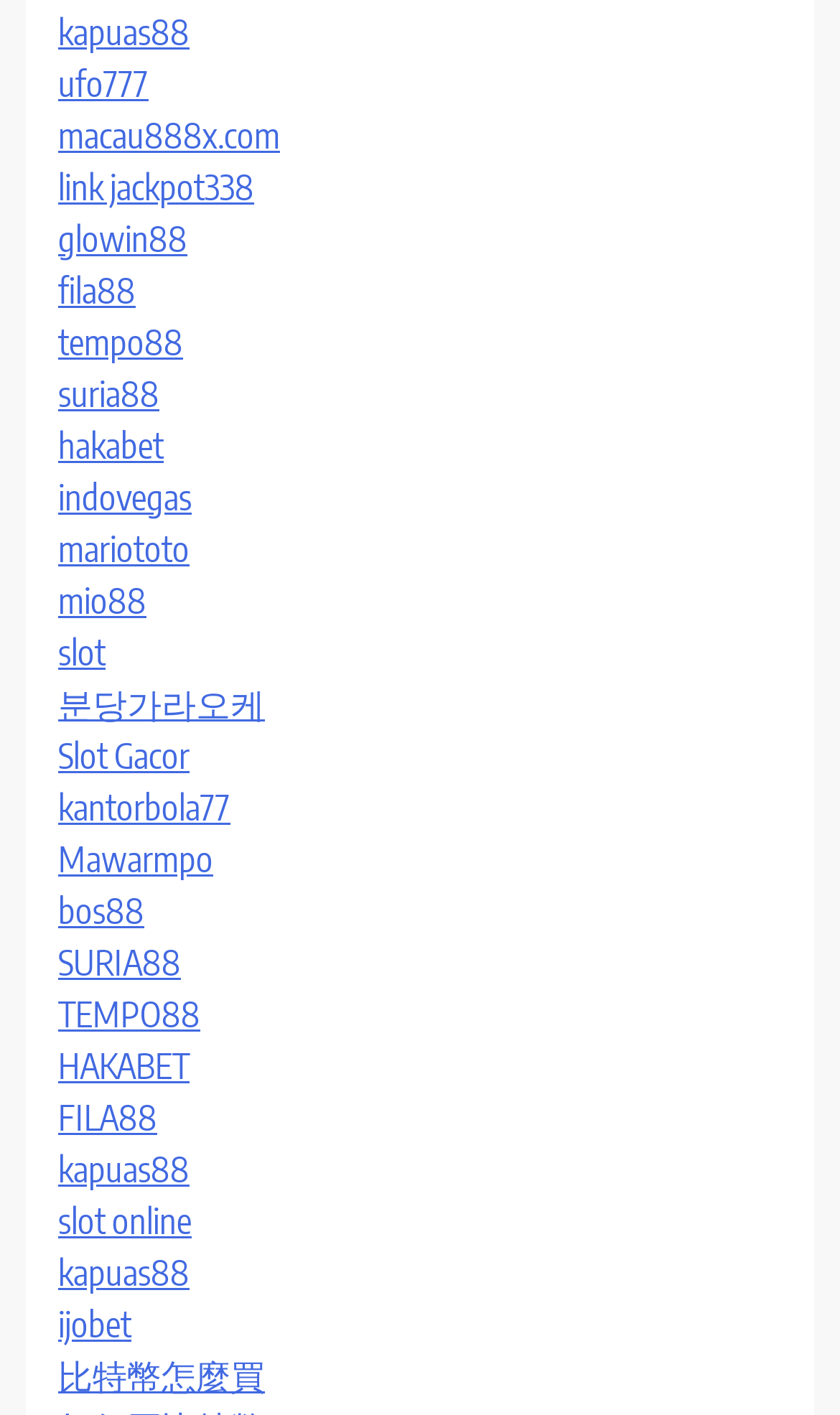What is the last link on the webpage?
Using the details from the image, give an elaborate explanation to answer the question.

The last link on the webpage is '比特幣怎麼買' which is located at the bottom-left corner of the webpage with a bounding box of [0.069, 0.957, 0.315, 0.988].